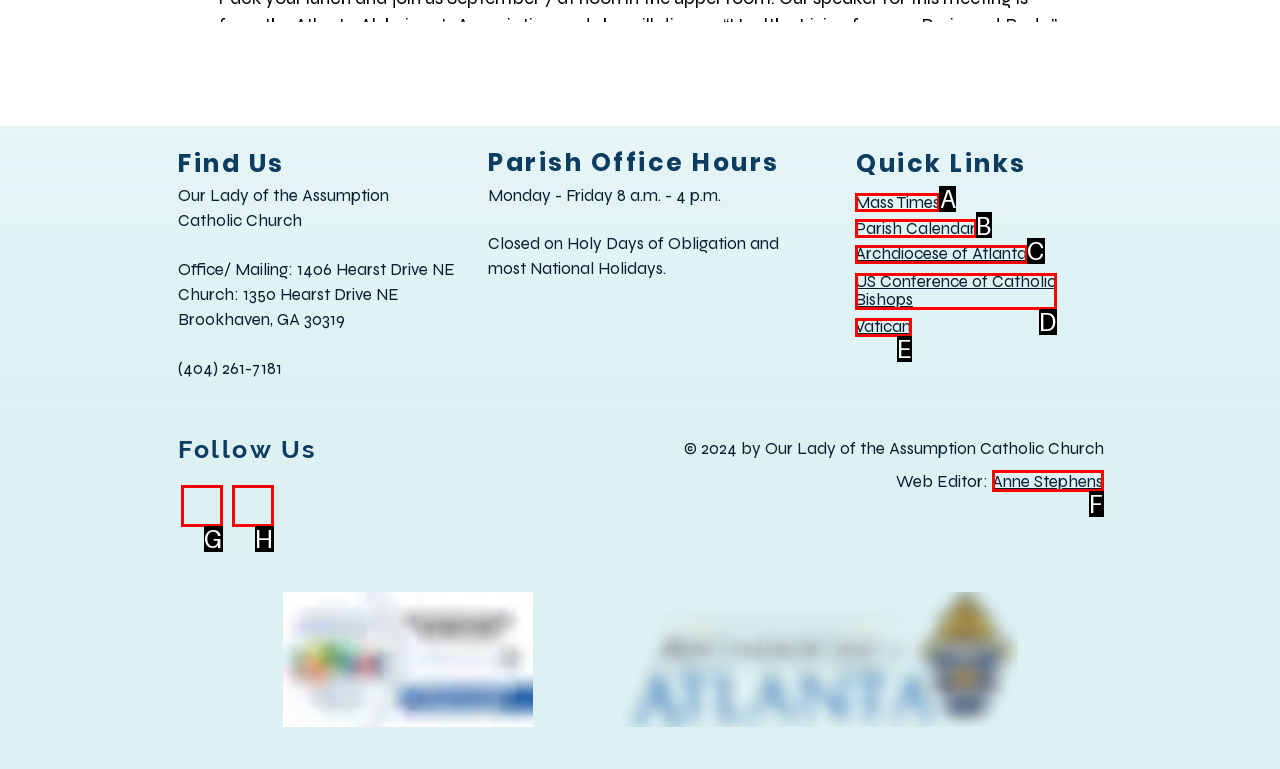Point out the option that needs to be clicked to fulfill the following instruction: Download press material
Answer with the letter of the appropriate choice from the listed options.

None